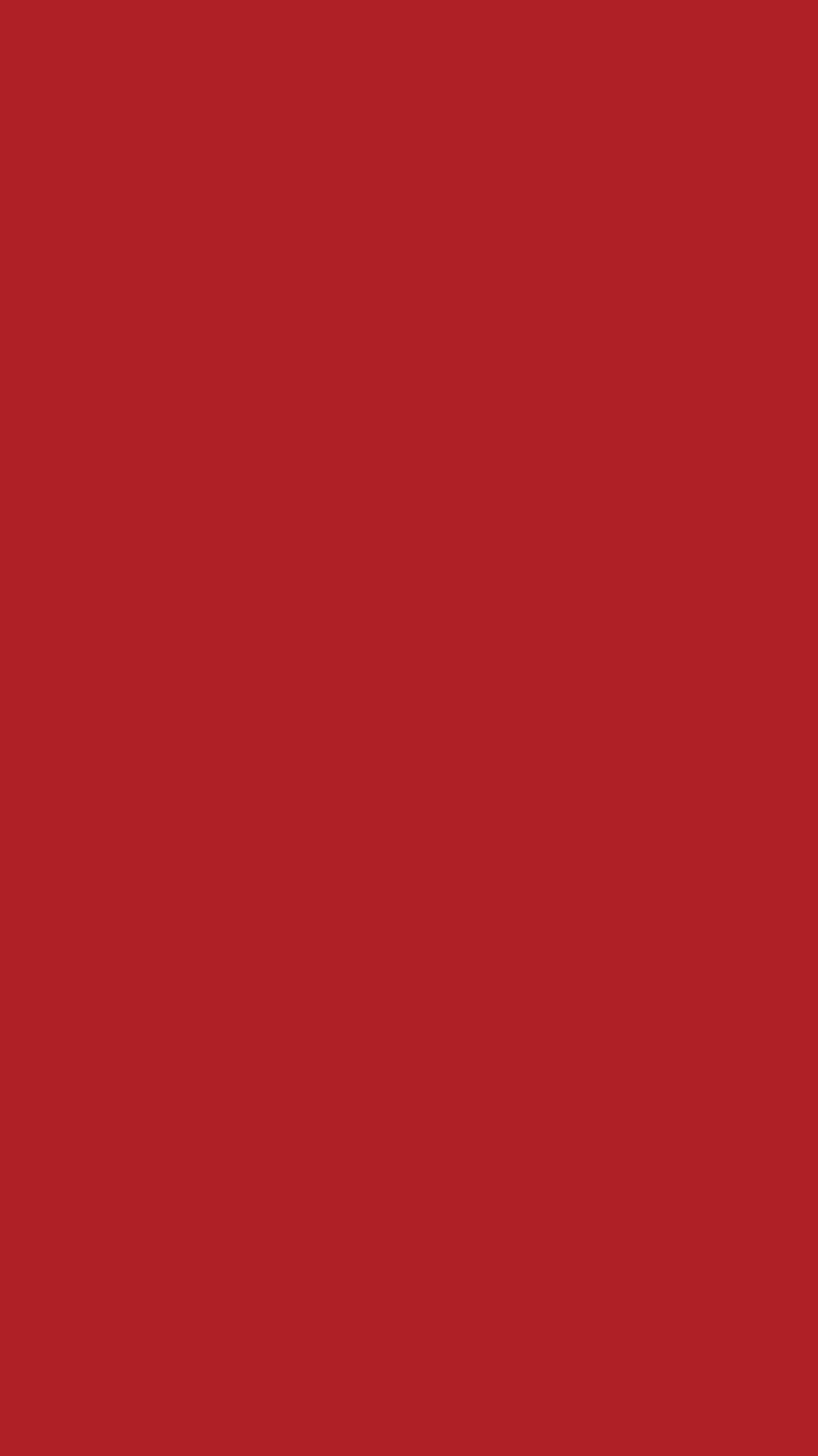Respond with a single word or phrase:
What social media platforms can I follow the company on?

Three platforms